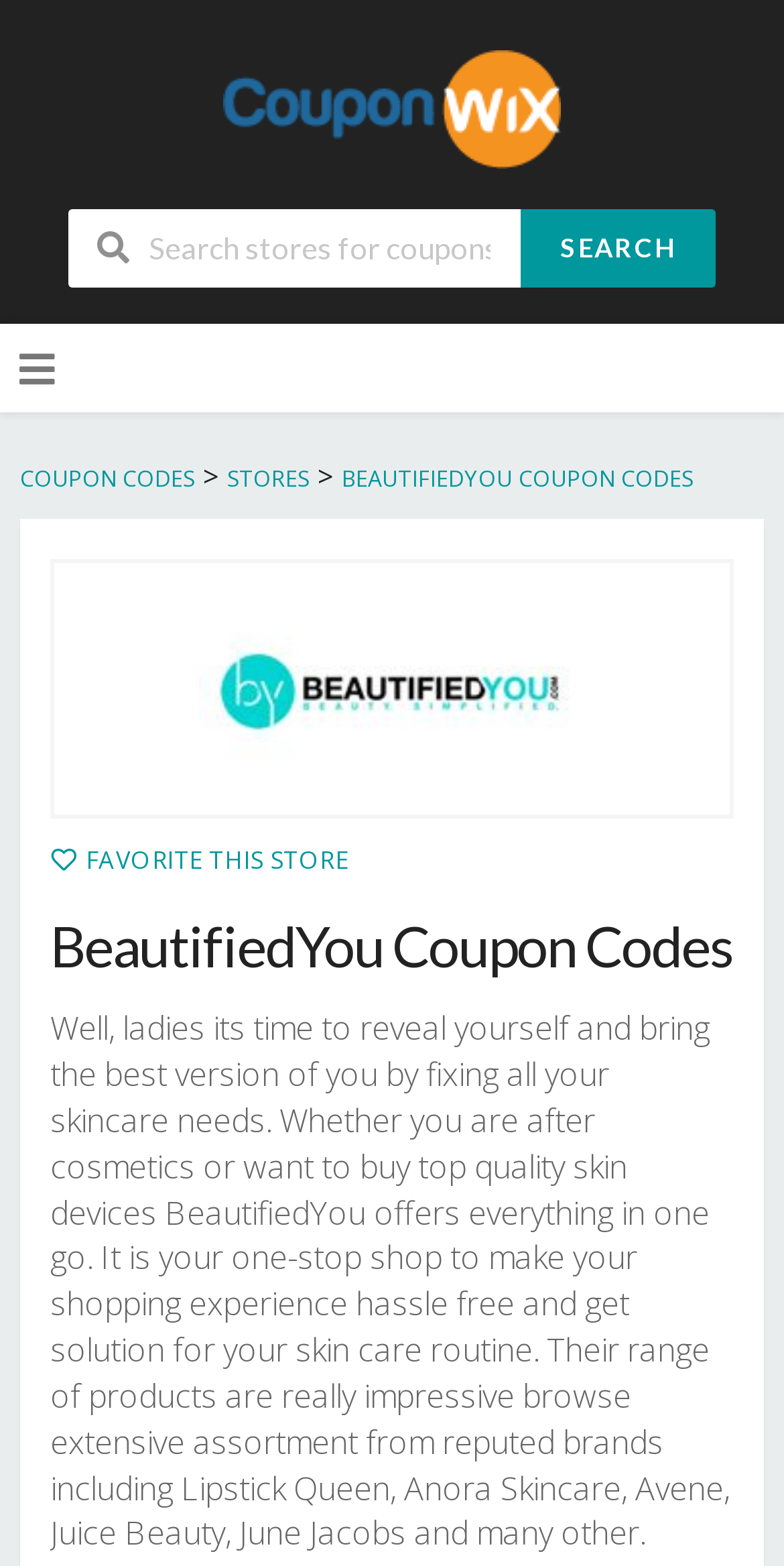What is the name of the store?
From the screenshot, provide a brief answer in one word or phrase.

BeautifiedYou